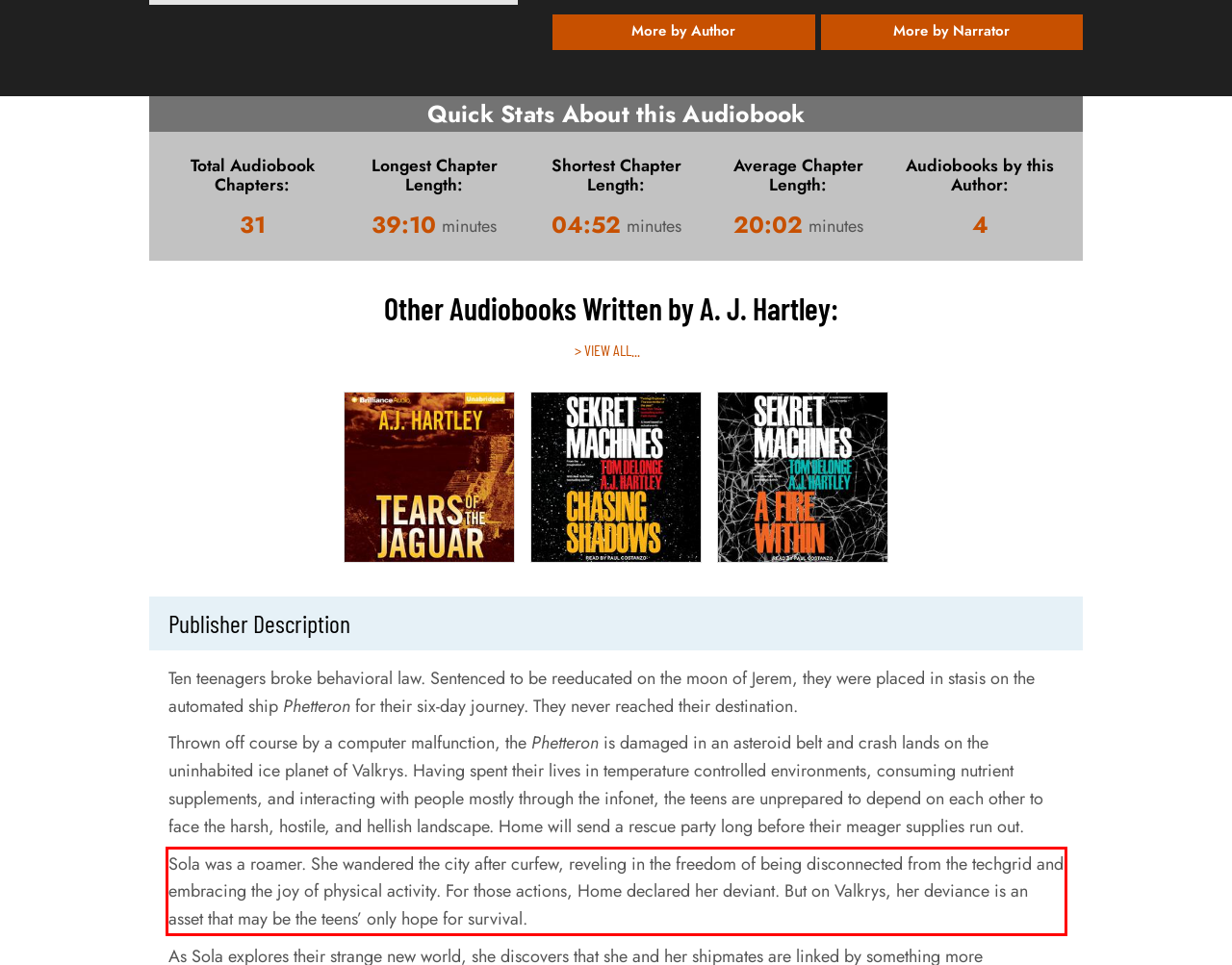Review the webpage screenshot provided, and perform OCR to extract the text from the red bounding box.

Sola was a roamer. She wandered the city after curfew, reveling in the freedom of being disconnected from the techgrid and embracing the joy of physical activity. For those actions, Home declared her deviant. But on Valkrys, her deviance is an asset that may be the teens’ only hope for survival.